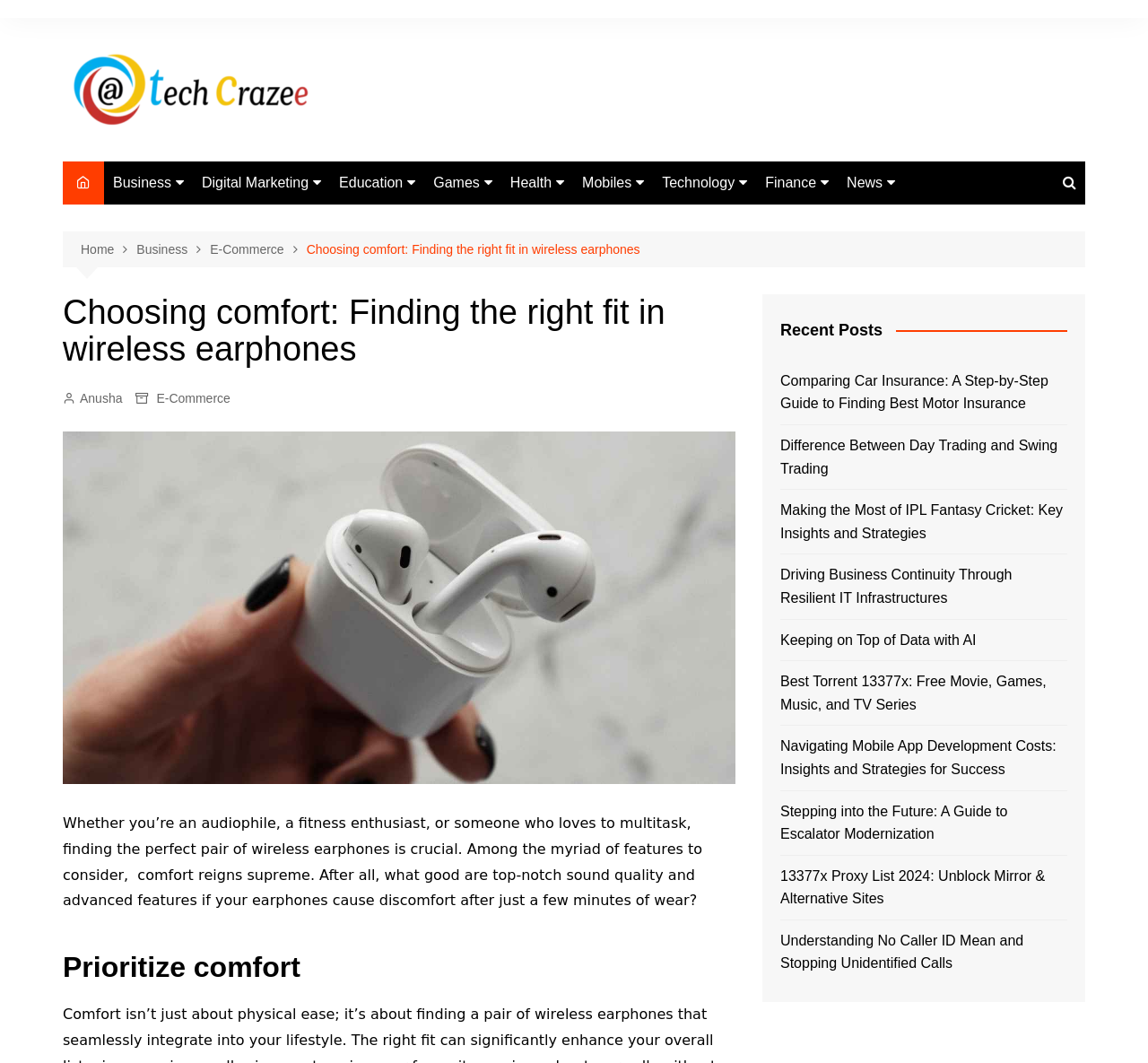Identify the bounding box coordinates of the part that should be clicked to carry out this instruction: "Read the article 'Choosing comfort: Finding the right fit in wireless earphones'".

[0.267, 0.225, 0.558, 0.244]